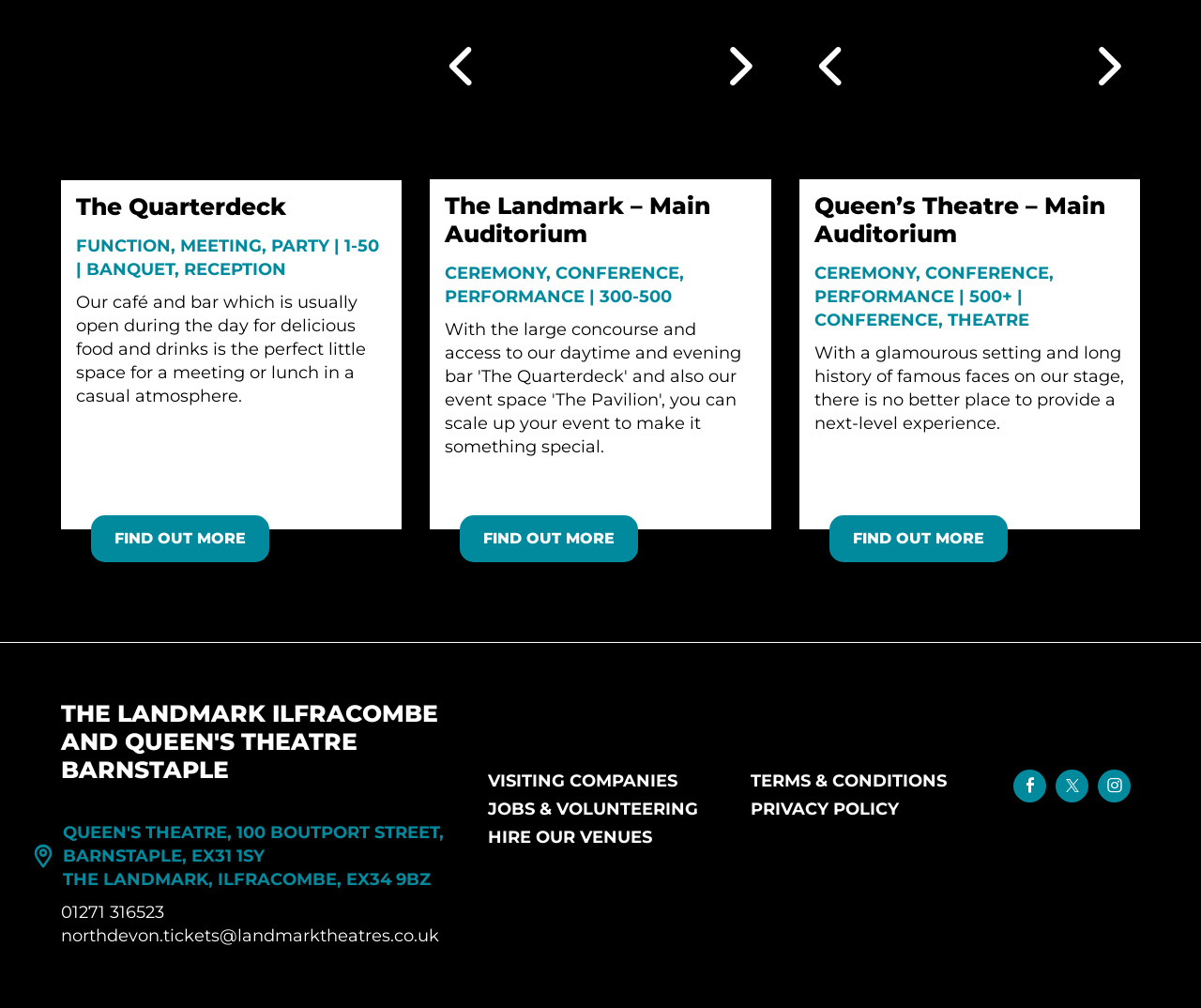Provide a one-word or short-phrase response to the question:
What is the address of The Landmark?

THE LANDMARK, ILFRACOMBE, EX34 9BZ